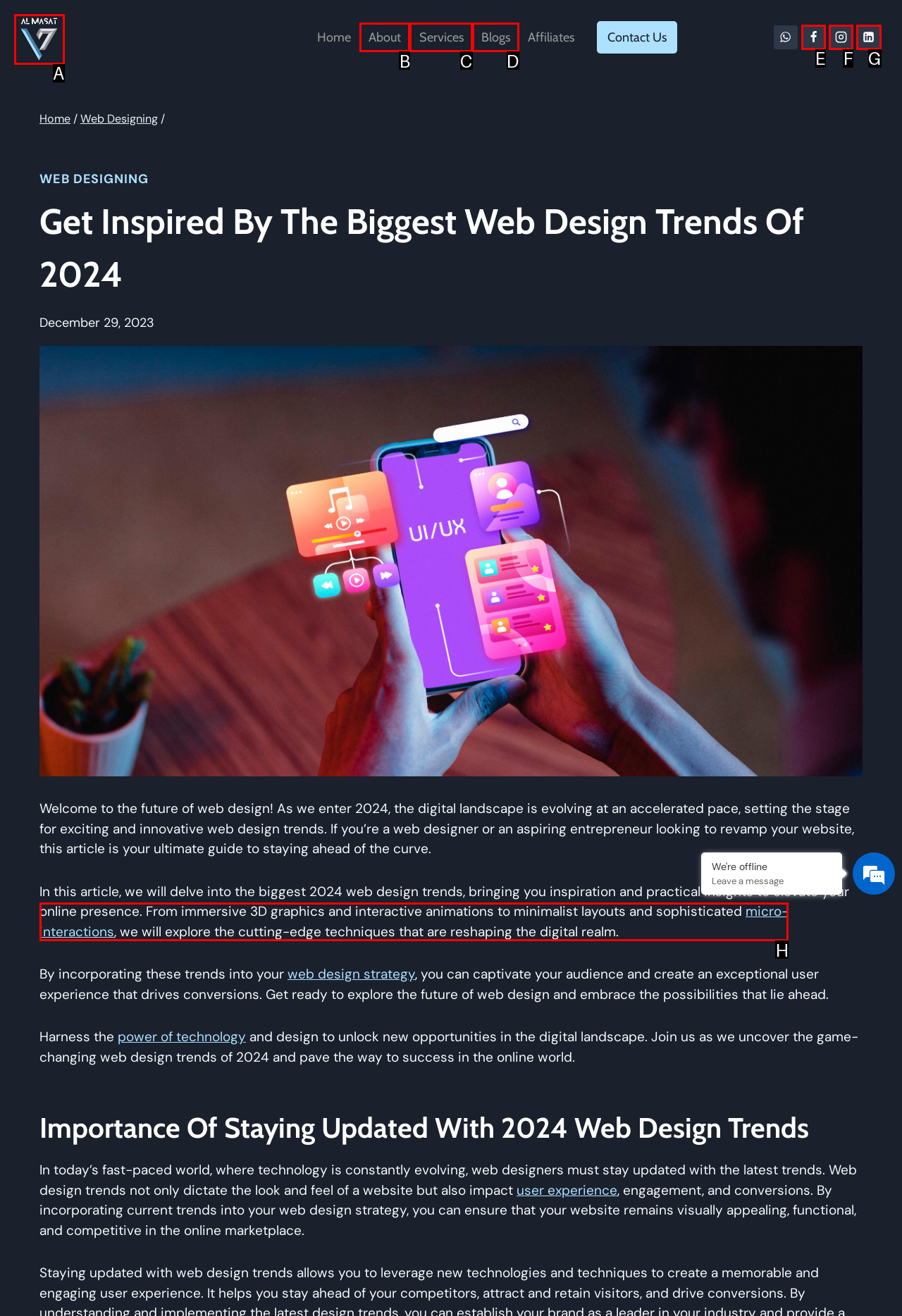Given the task: Learn about micro-interactions through the link, indicate which boxed UI element should be clicked. Provide your answer using the letter associated with the correct choice.

H